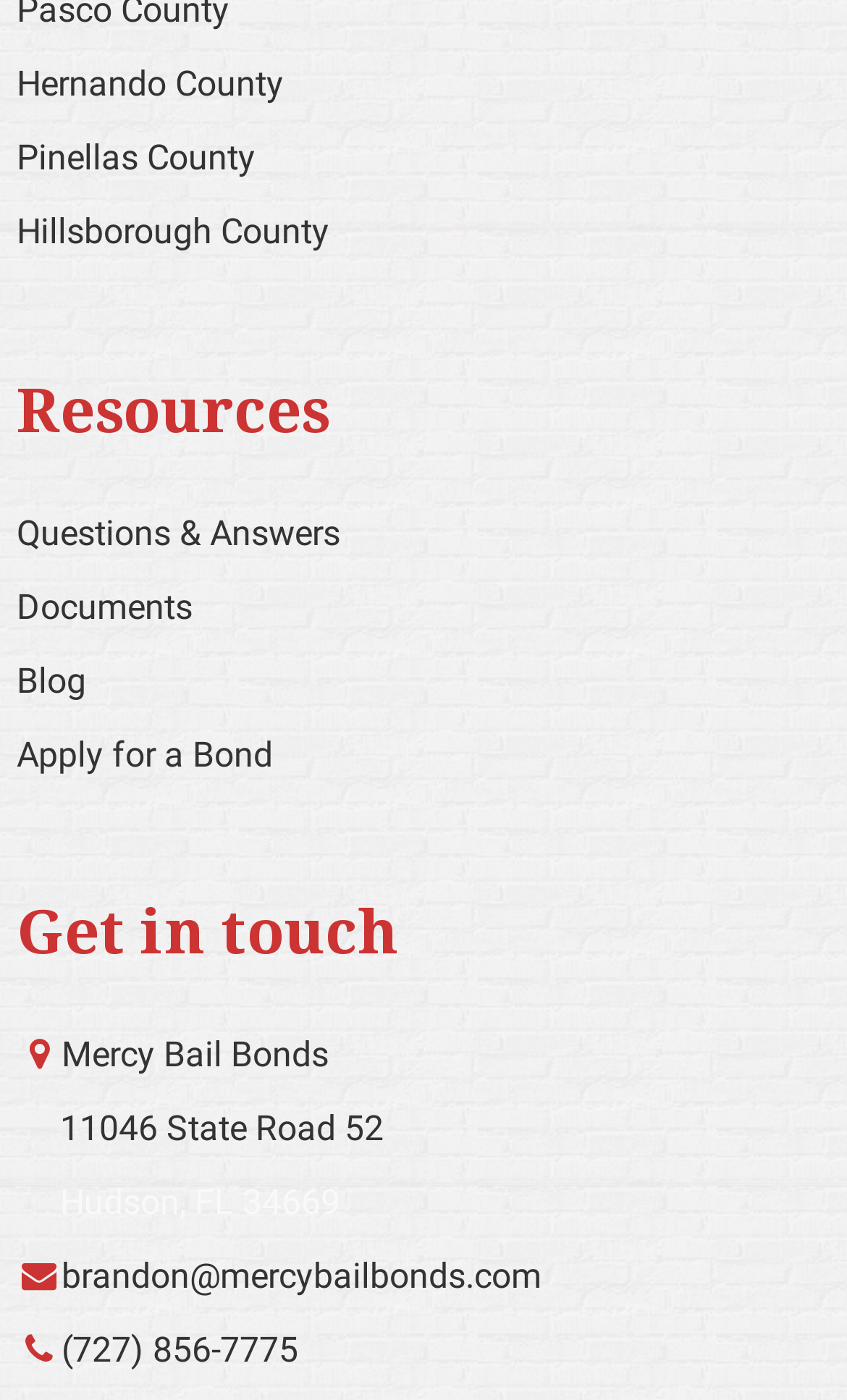Please respond to the question using a single word or phrase:
How many counties are listed?

3